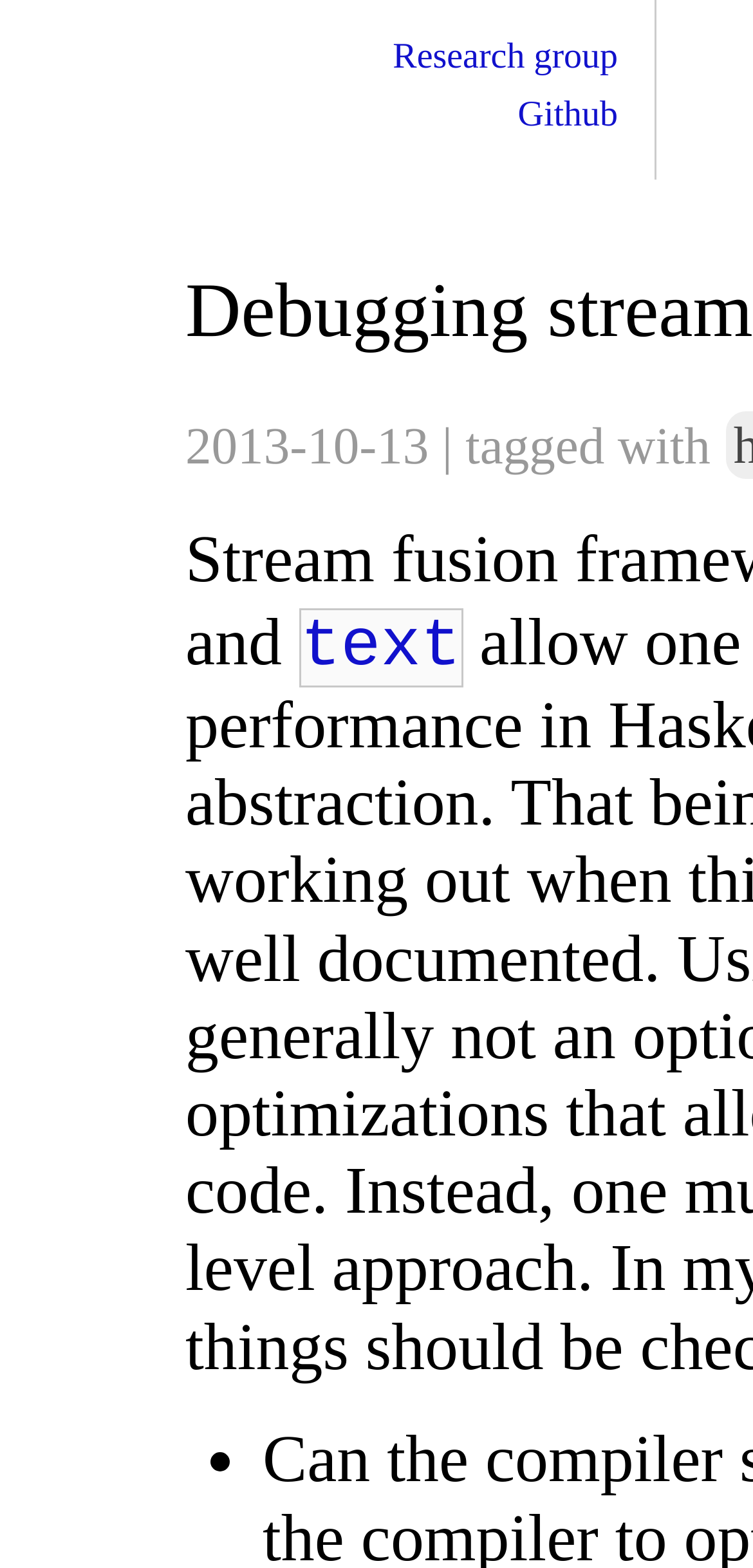Provide the bounding box for the UI element matching this description: "text".

[0.396, 0.401, 0.615, 0.427]